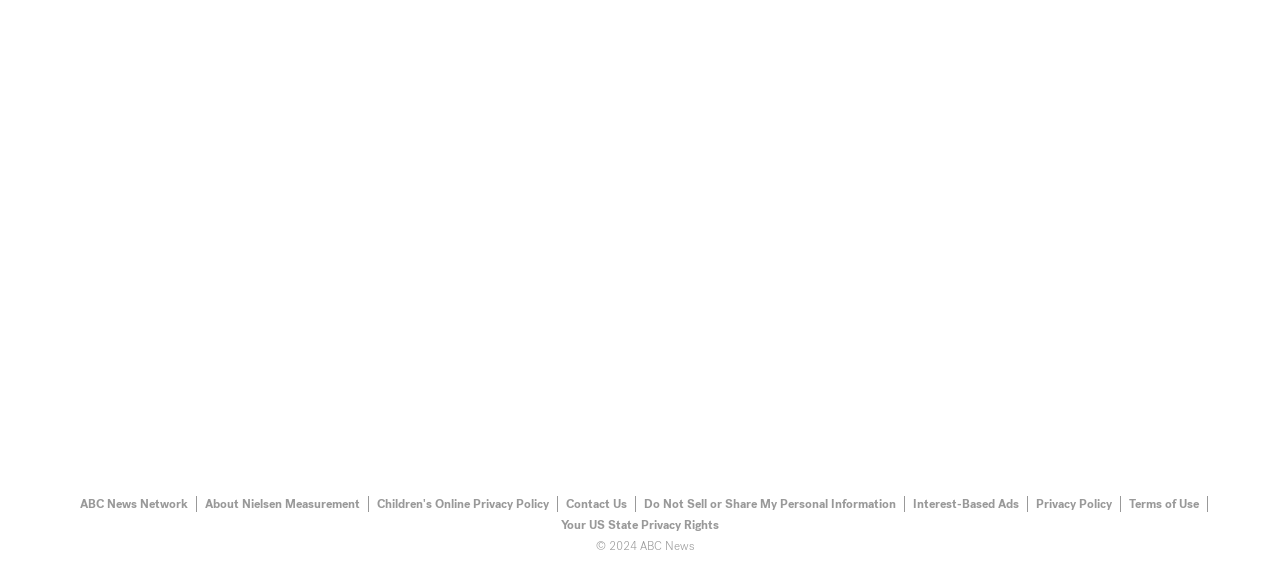What is the name of the news network? From the image, respond with a single word or brief phrase.

ABC News